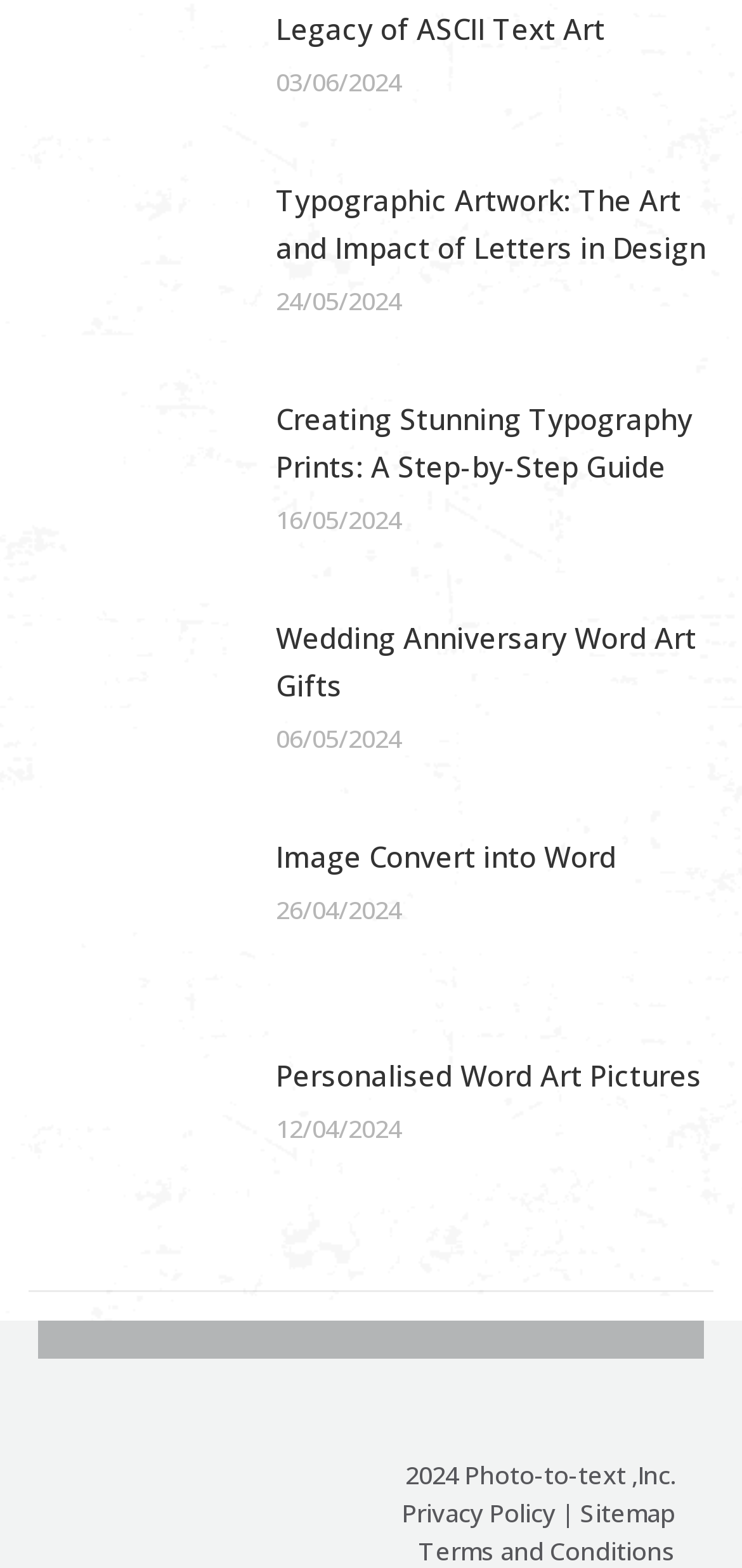Please determine the bounding box coordinates of the area that needs to be clicked to complete this task: 'Learn about Personalised Word Art Pictures'. The coordinates must be four float numbers between 0 and 1, formatted as [left, top, right, bottom].

[0.372, 0.671, 0.946, 0.701]